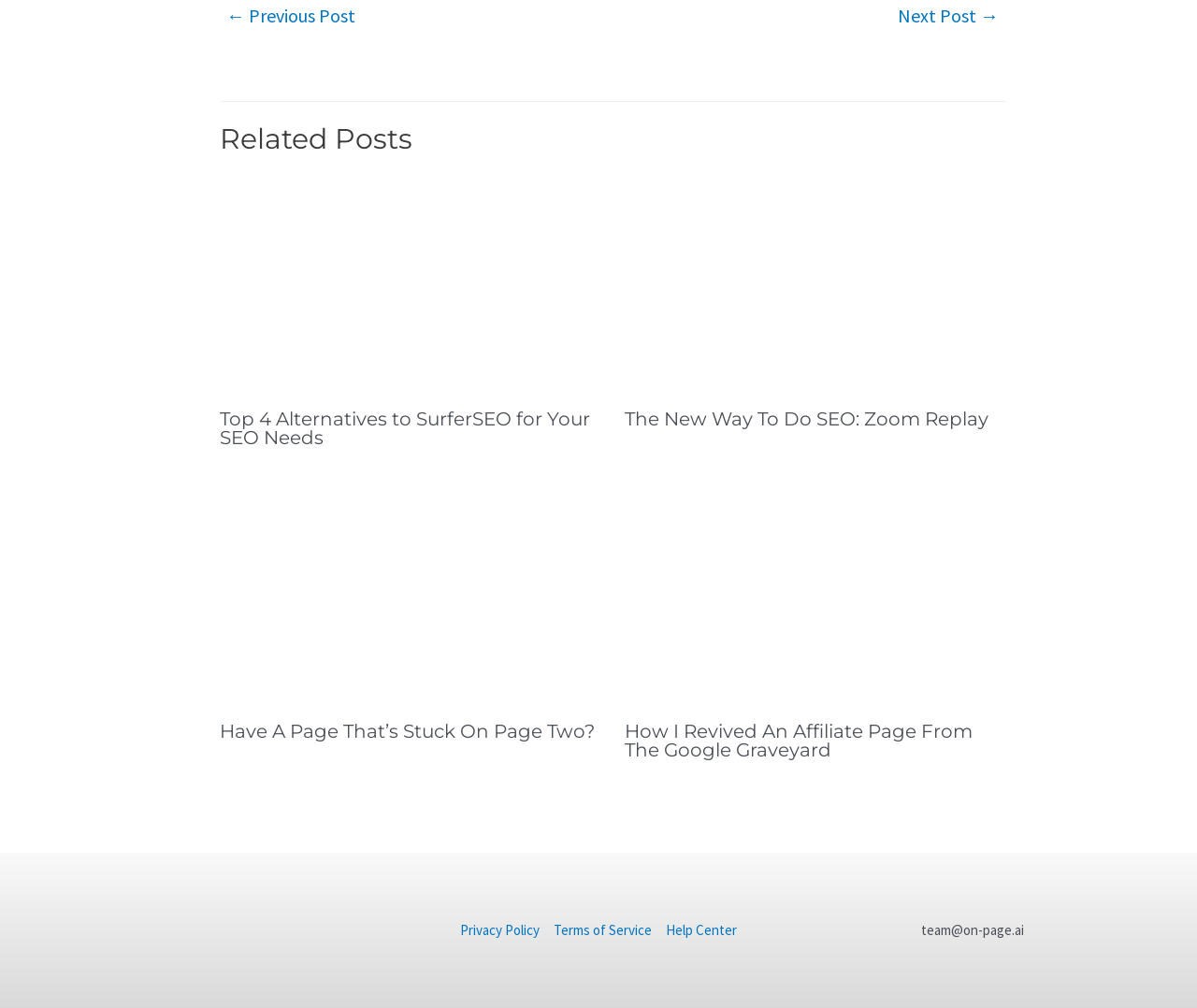What is the topic of the second related post?
Please interpret the details in the image and answer the question thoroughly.

I looked at the second article element and found a heading element with the text 'The New Way To Do SEO: Zoom Replay', which indicates the topic of the second related post.